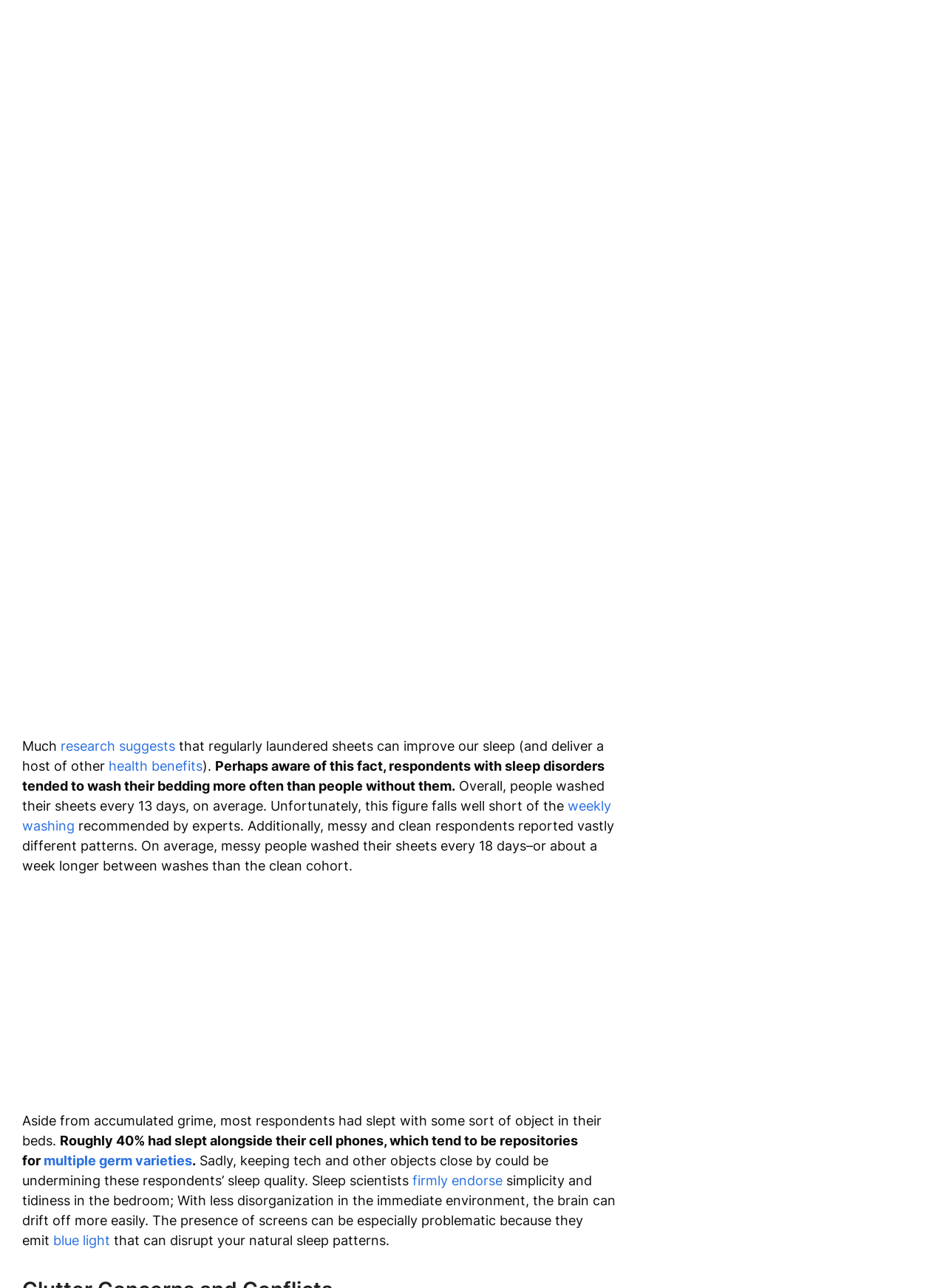Please use the details from the image to answer the following question comprehensively:
What is recommended by experts for washing sheets?

According to the text, 'this figure falls well short of the weekly washing recommended by experts.' This information is found in the link element with bounding box coordinates [0.023, 0.62, 0.646, 0.648].